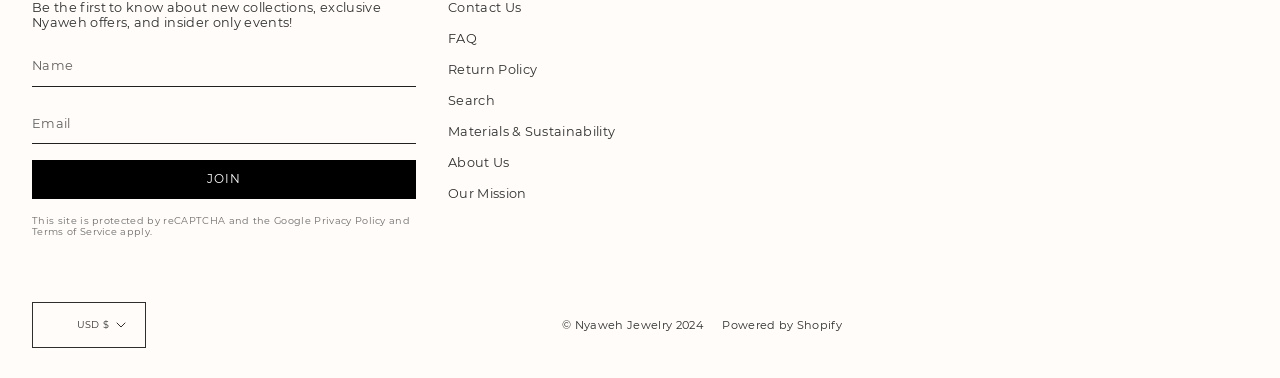Please identify the bounding box coordinates of the clickable area that will fulfill the following instruction: "Subscribe to the newsletter". The coordinates should be in the format of four float numbers between 0 and 1, i.e., [left, top, right, bottom].

[0.025, 0.424, 0.325, 0.526]